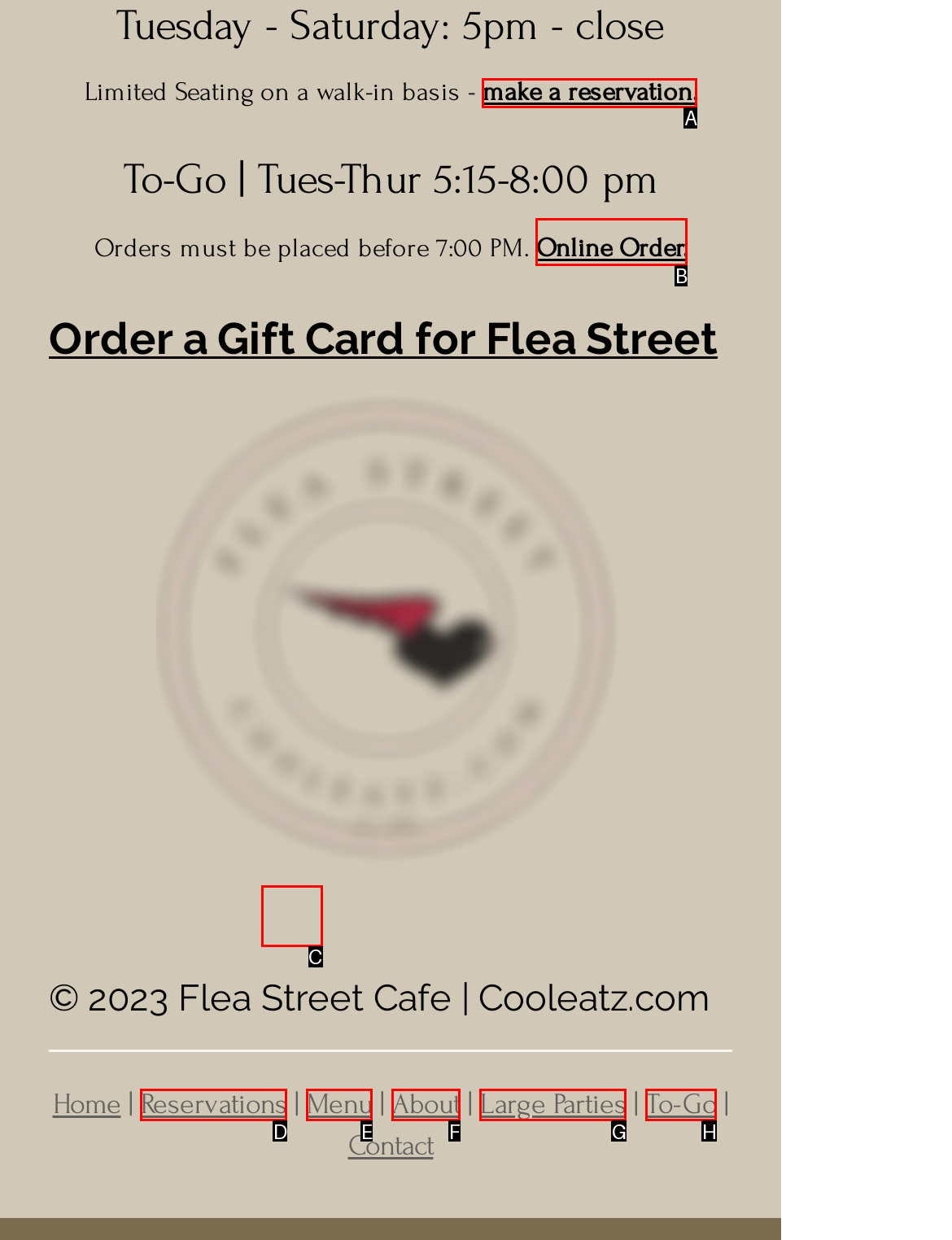Find the option you need to click to complete the following instruction: order online
Answer with the corresponding letter from the choices given directly.

B